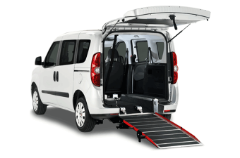Describe every detail you can see in the image.

The image showcases a spacious white vehicle designed for accessibility, featuring a ramp that extends from the rear. This vehicle is specifically categorized as a "Wheelchair Car," ensuring comfortable and convenient transport for individuals with mobility challenges. The interior appears to be designed with ample seating and accessibility options, making it an ideal choice for users requiring assistance. This vehicle emphasizes both functionality and comfort, suitable for those in need of specialized transportation services in Harrow.